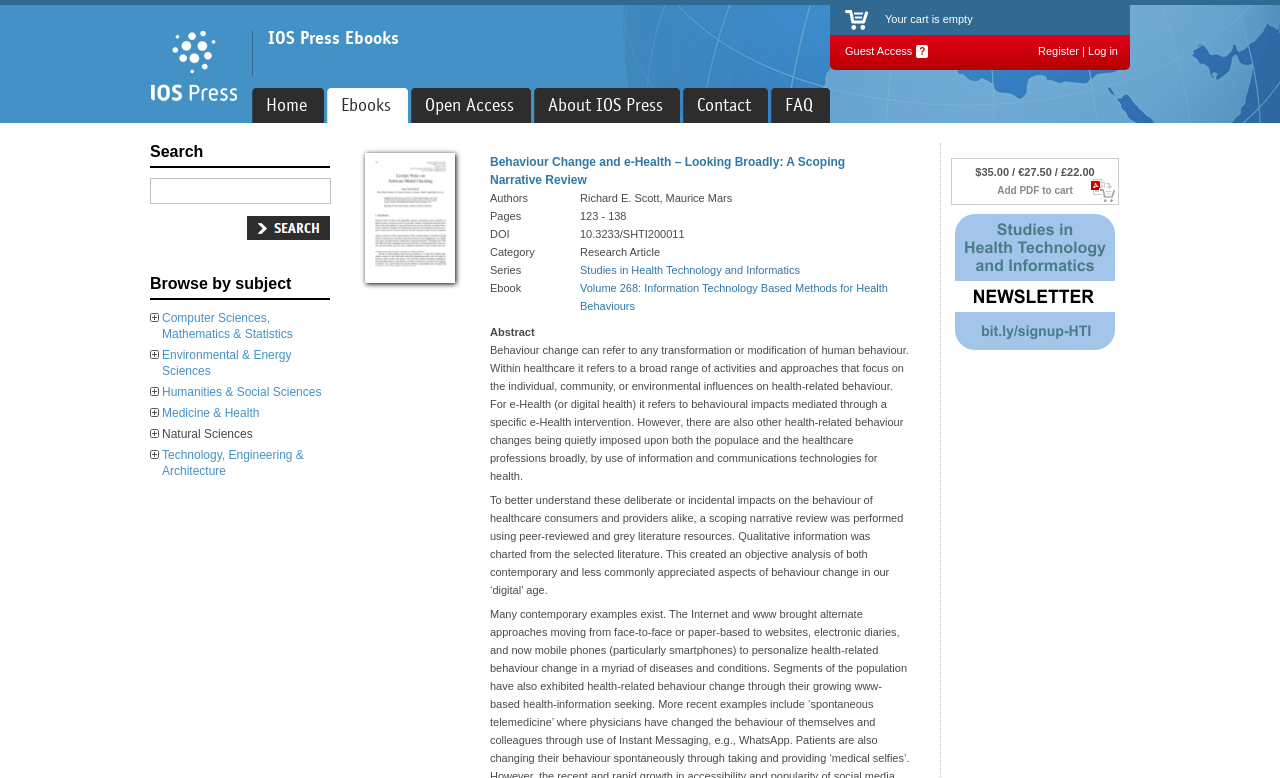Respond to the question below with a concise word or phrase:
Who are the authors of the ebook?

Richard E. Scott, Maurice Mars